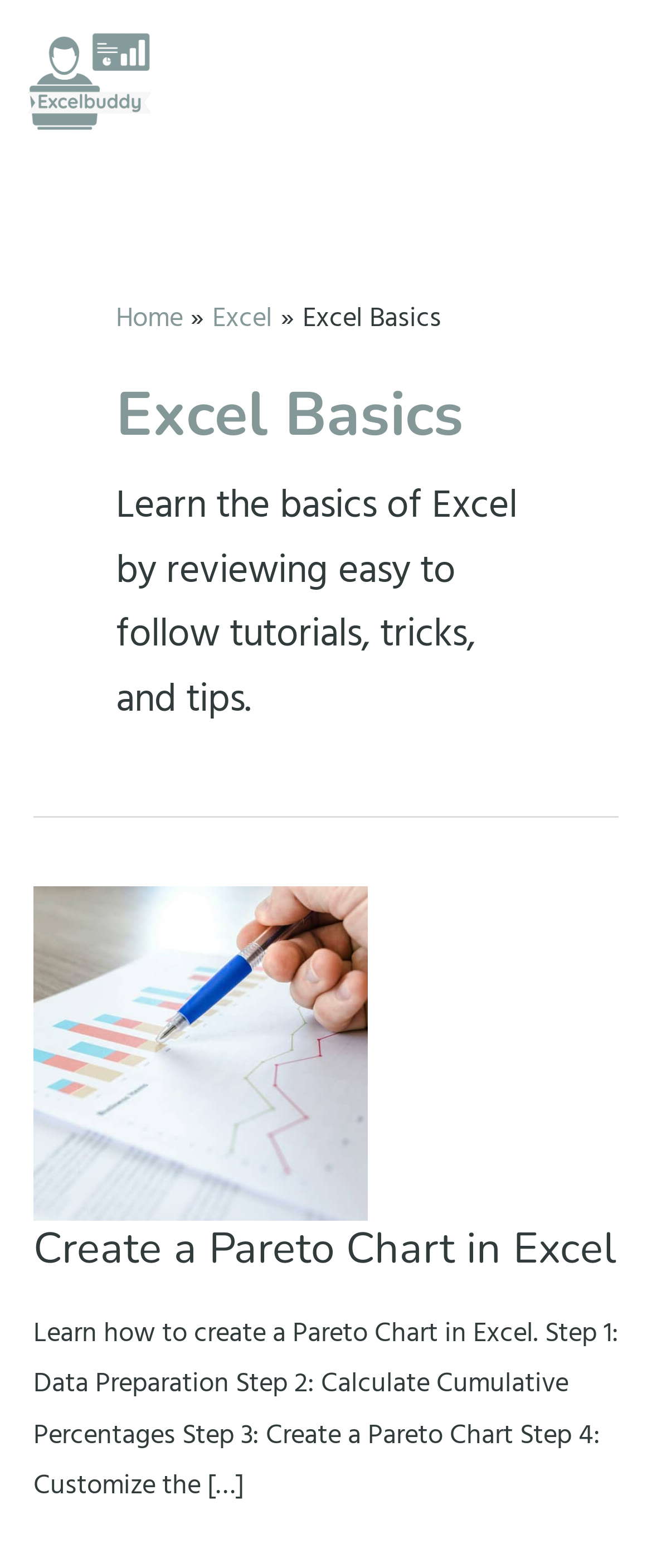What is the website's name?
Look at the screenshot and respond with a single word or phrase.

Excelbuddy.com